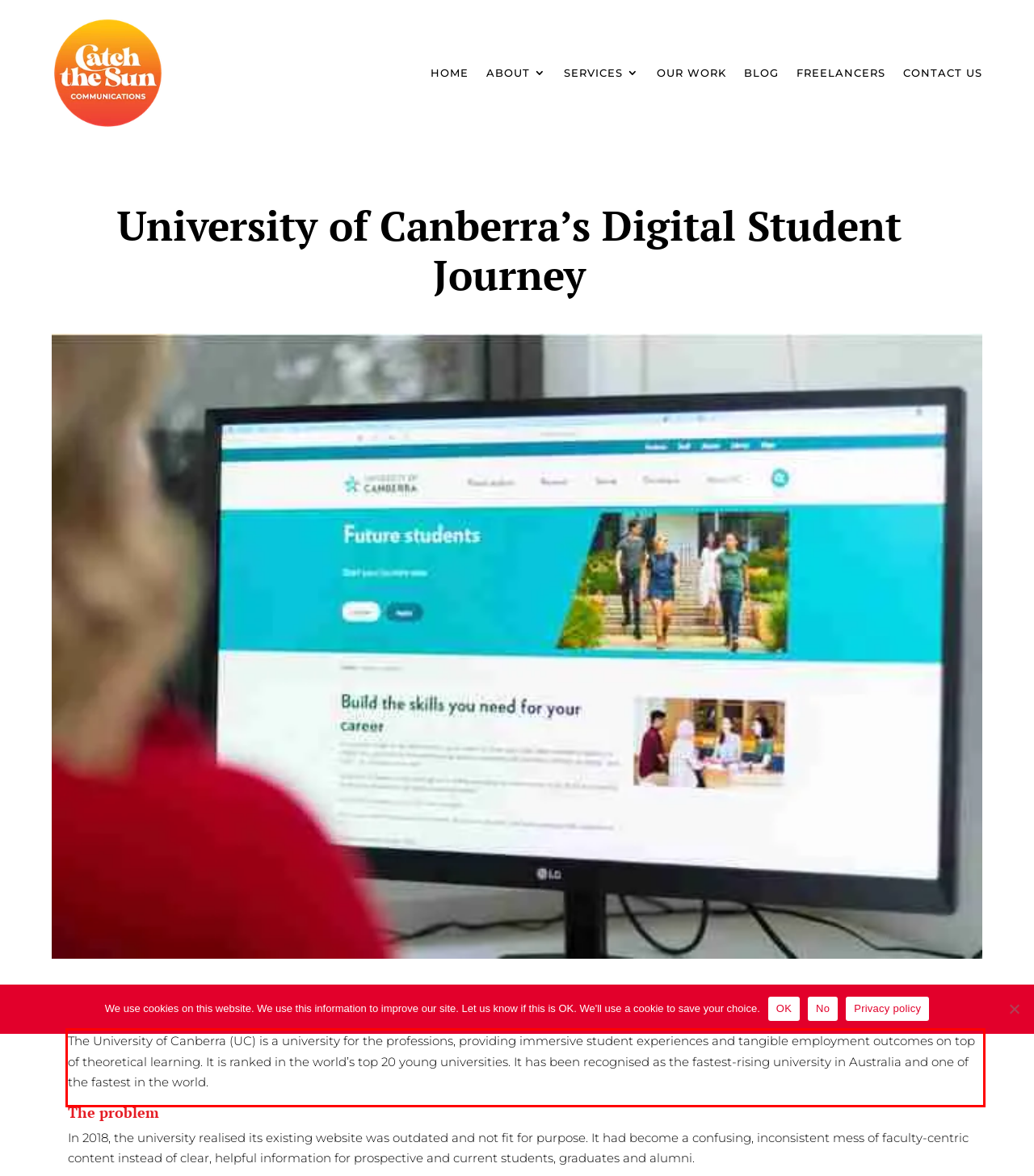Within the screenshot of the webpage, locate the red bounding box and use OCR to identify and provide the text content inside it.

The University of Canberra (UC) is a university for the professions, providing immersive student experiences and tangible employment outcomes on top of theoretical learning. It is ranked in the world’s top 20 young universities. It has been recognised as the fastest-rising university in Australia and one of the fastest in the world.